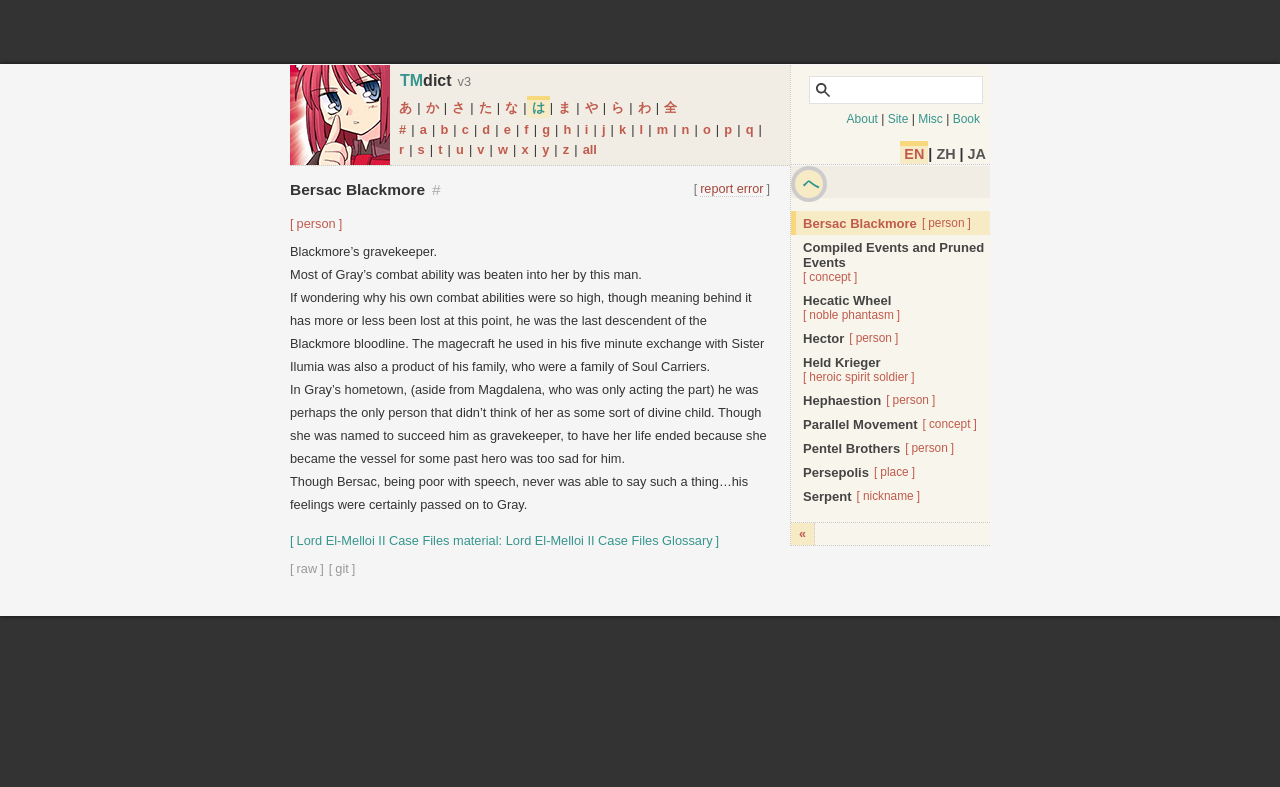Can you find the bounding box coordinates for the element that needs to be clicked to execute this instruction: "Switch to the 'EN' language"? The coordinates should be given as four float numbers between 0 and 1, i.e., [left, top, right, bottom].

[0.703, 0.179, 0.725, 0.208]